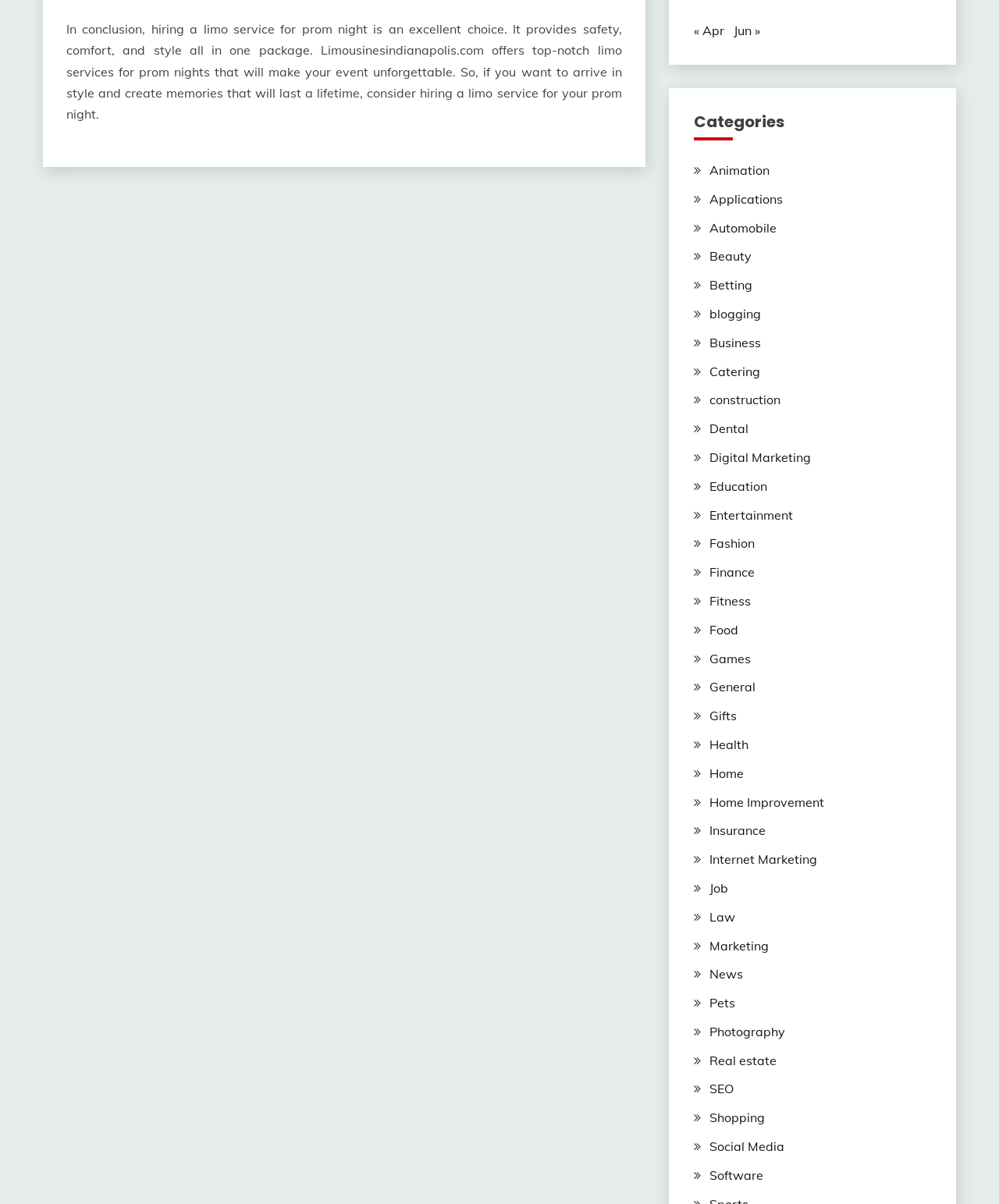Bounding box coordinates are given in the format (top-left x, top-left y, bottom-right x, bottom-right y). All values should be floating point numbers between 0 and 1. Provide the bounding box coordinate for the UI element described as: Real estate

[0.71, 0.874, 0.777, 0.887]